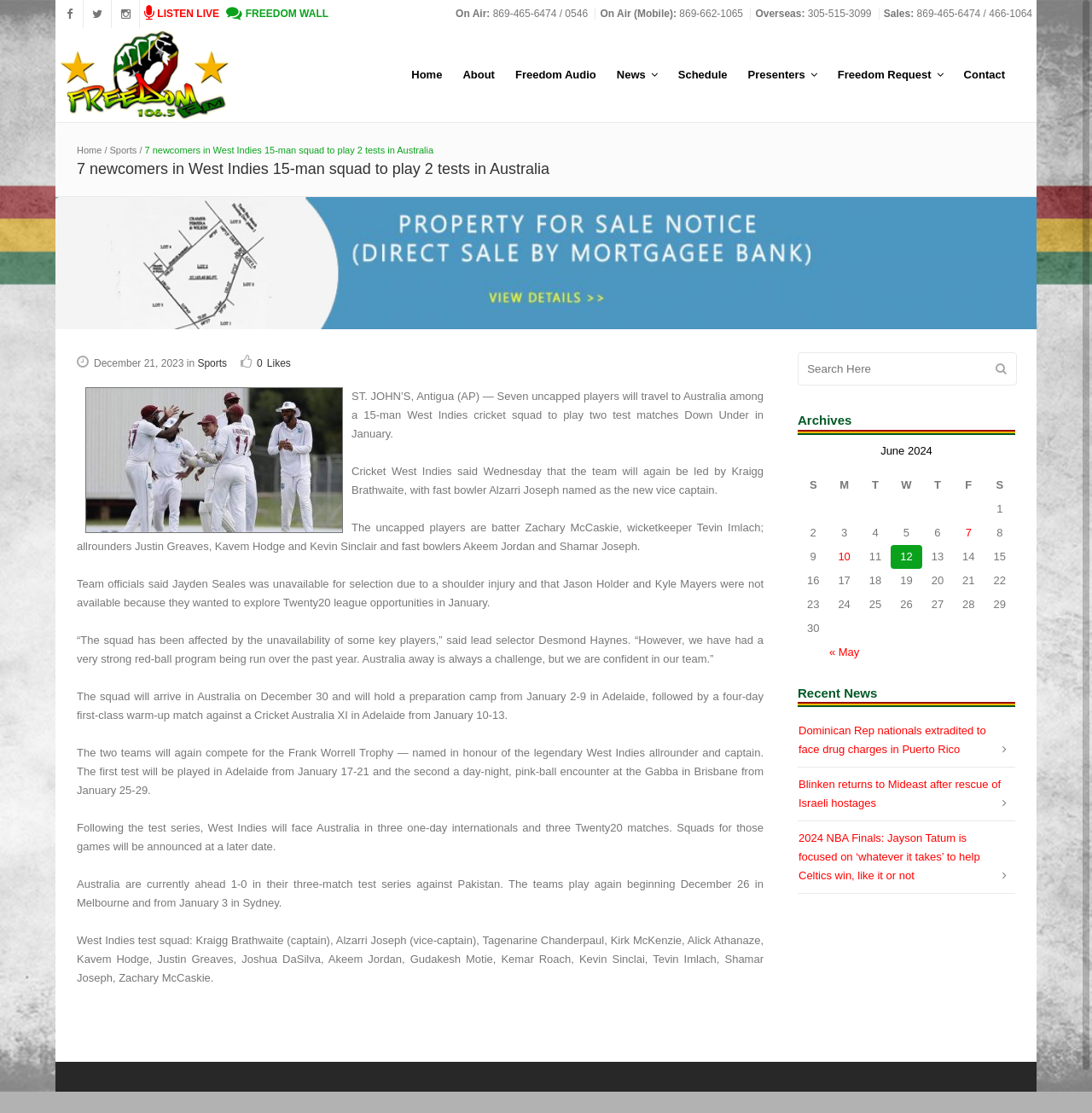Highlight the bounding box coordinates of the region I should click on to meet the following instruction: "Go to home page".

None